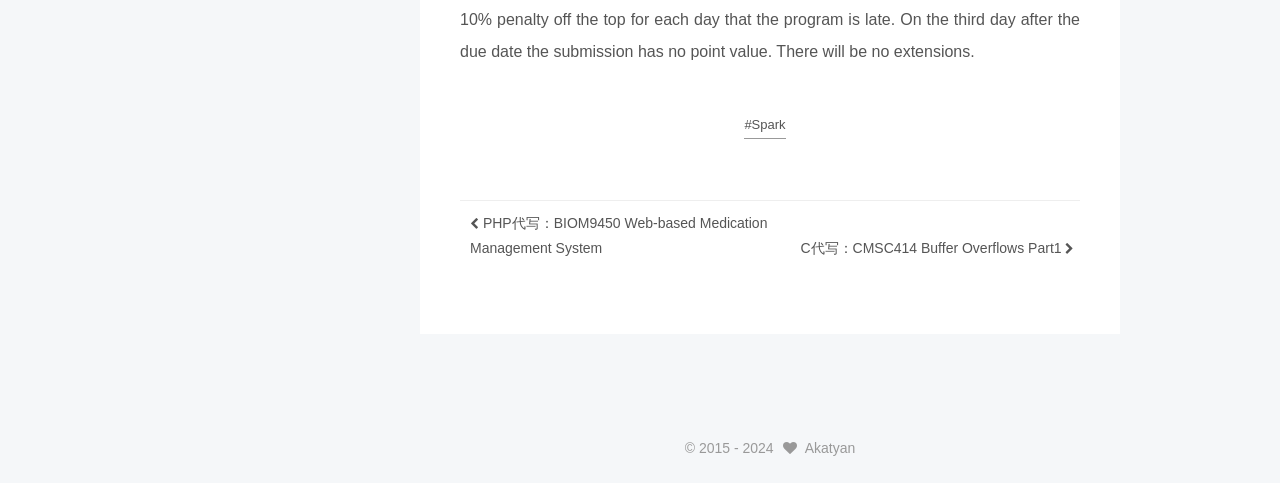What is the name of the author or owner?
Look at the image and answer the question with a single word or phrase.

Akatyan